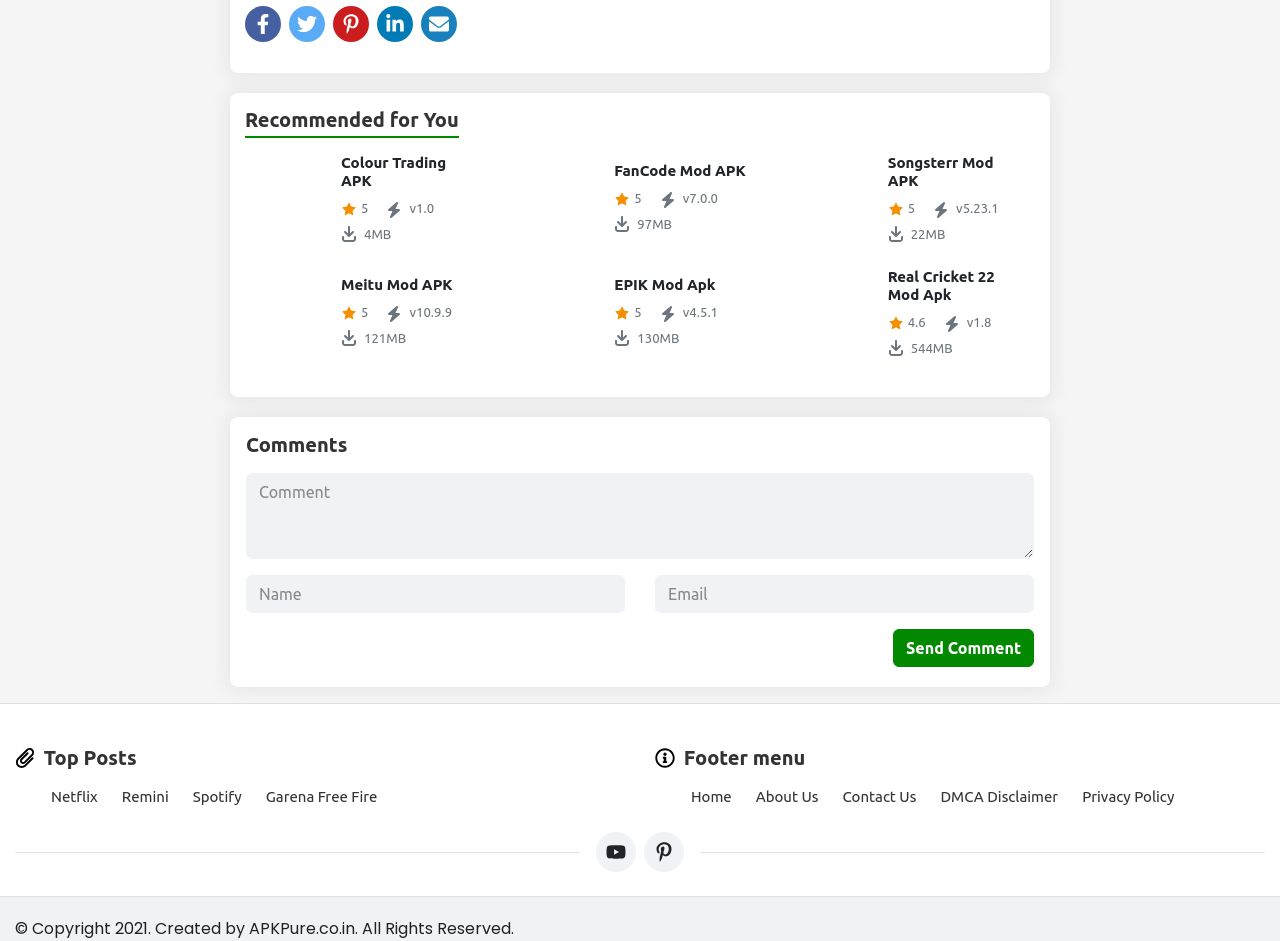Can you determine the bounding box coordinates of the area that needs to be clicked to fulfill the following instruction: "Click on the 'Top Posts' heading"?

[0.012, 0.791, 0.488, 0.818]